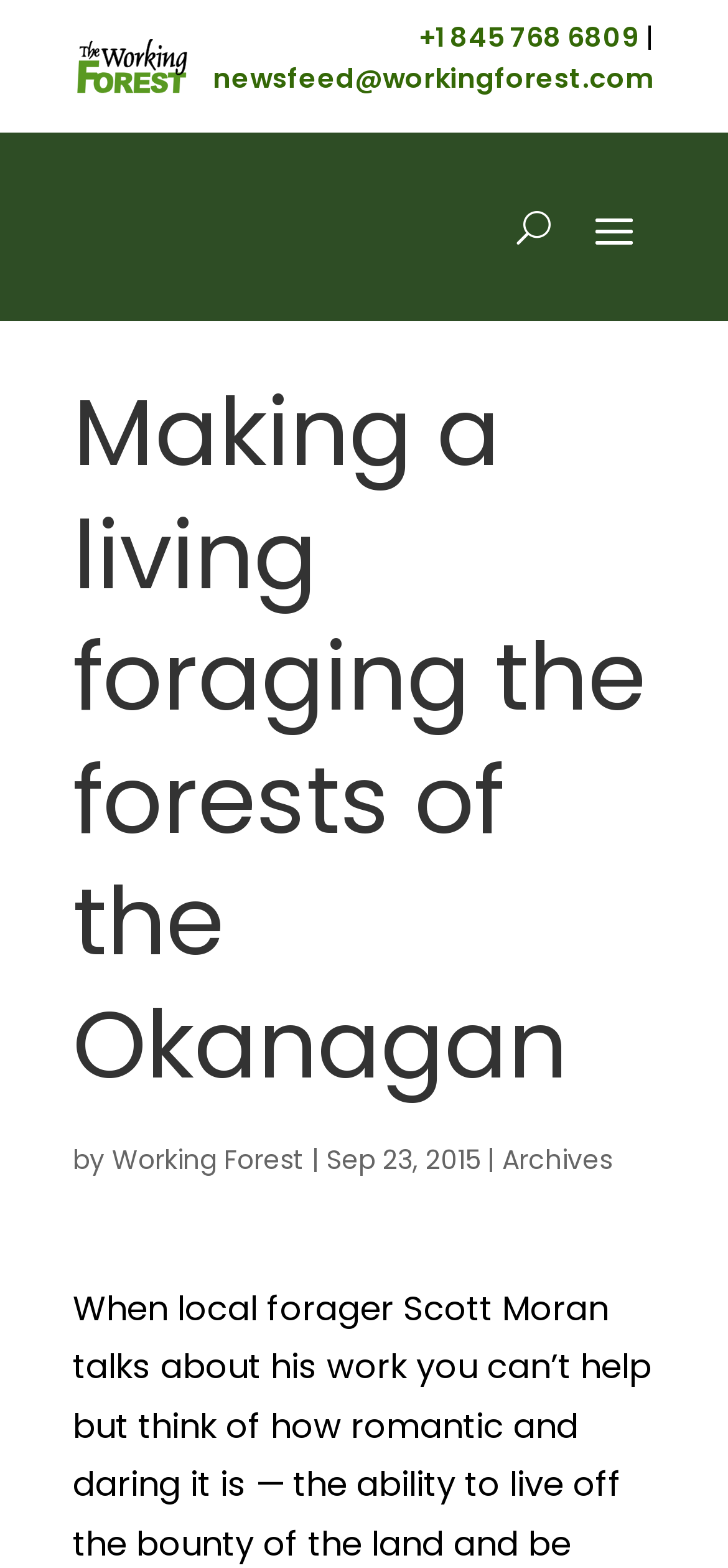Using the provided element description: "Archives", identify the bounding box coordinates. The coordinates should be four floats between 0 and 1 in the order [left, top, right, bottom].

[0.69, 0.728, 0.841, 0.752]